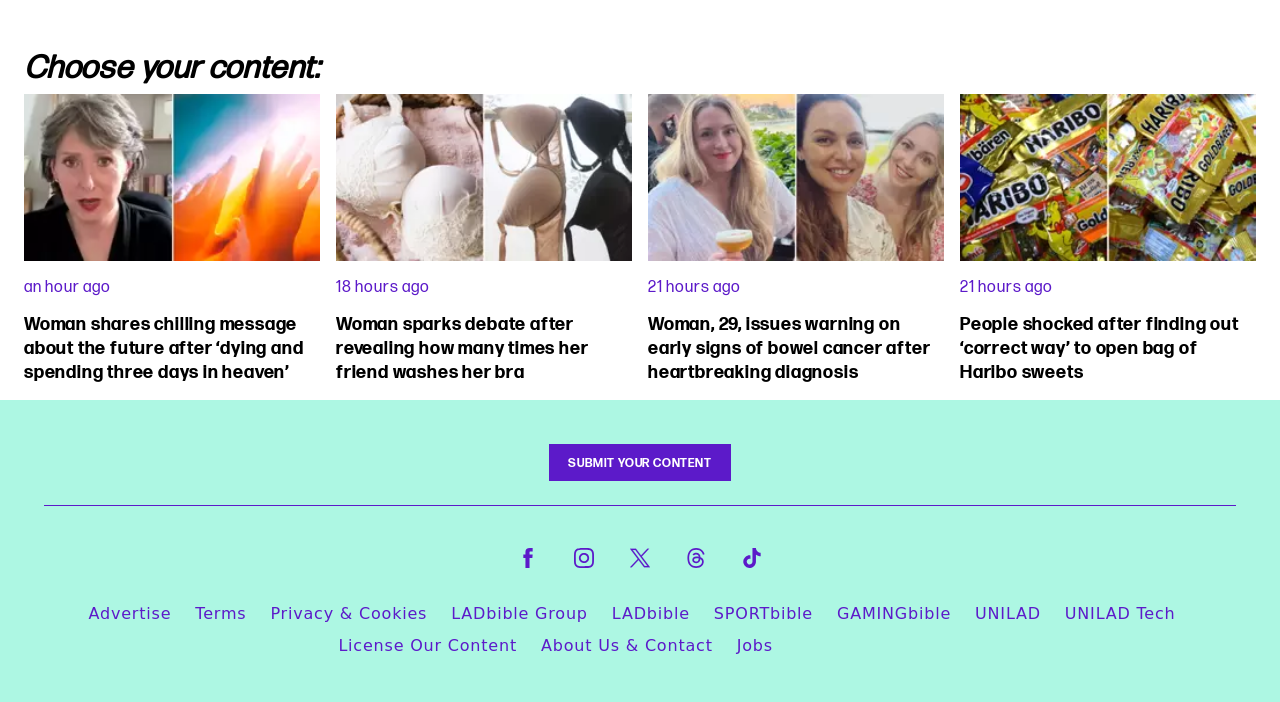Determine the bounding box coordinates of the clickable region to follow the instruction: "Click on the article about a woman sharing a chilling message about the future".

[0.019, 0.444, 0.25, 0.547]